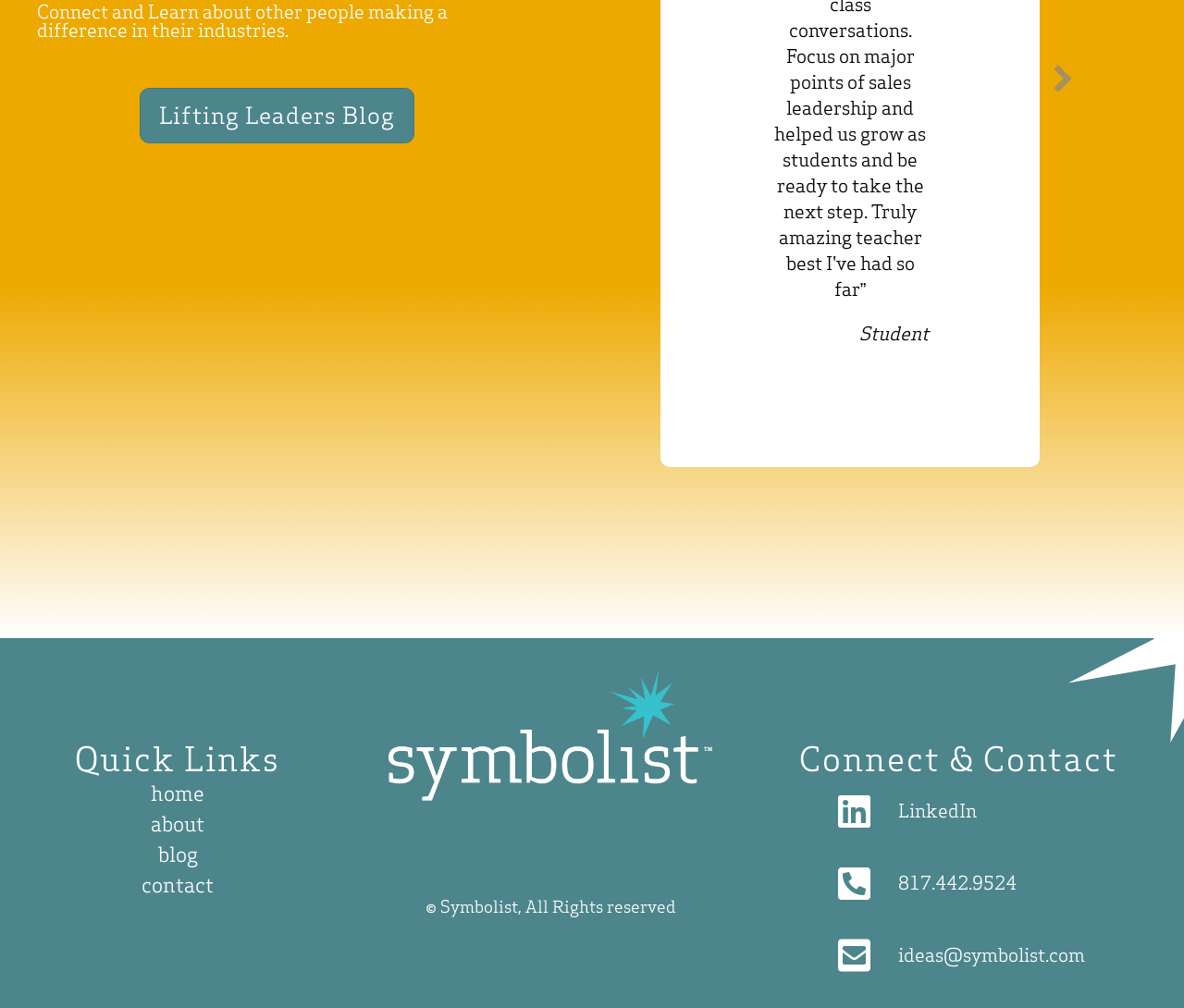Look at the image and answer the question in detail:
What is the email address for ideas?

The email address for ideas is located in the 'Connect & Contact' section and is 'ideas@symbolist.com'.